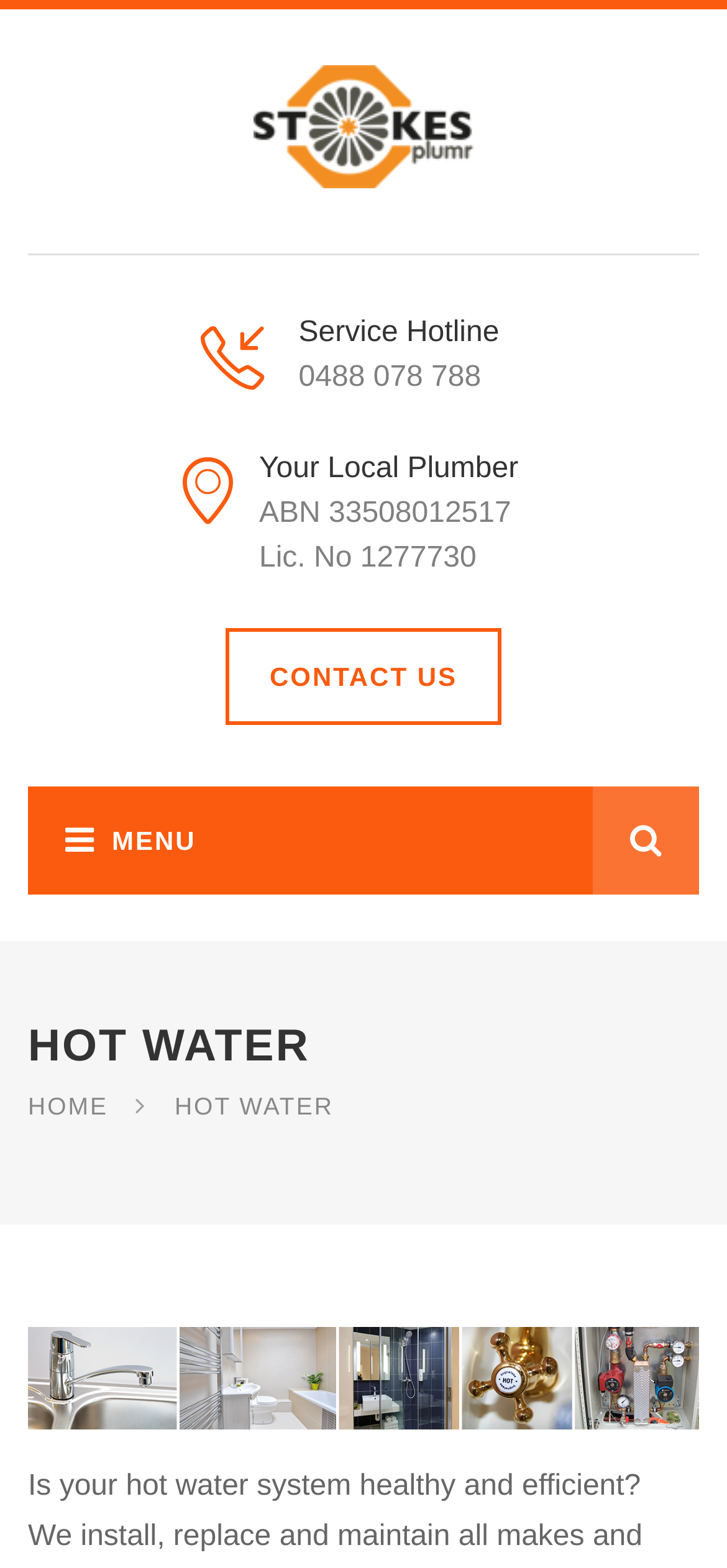Identify the bounding box coordinates for the UI element described as: "CONTACT US". The coordinates should be provided as four floats between 0 and 1: [left, top, right, bottom].

[0.309, 0.401, 0.691, 0.462]